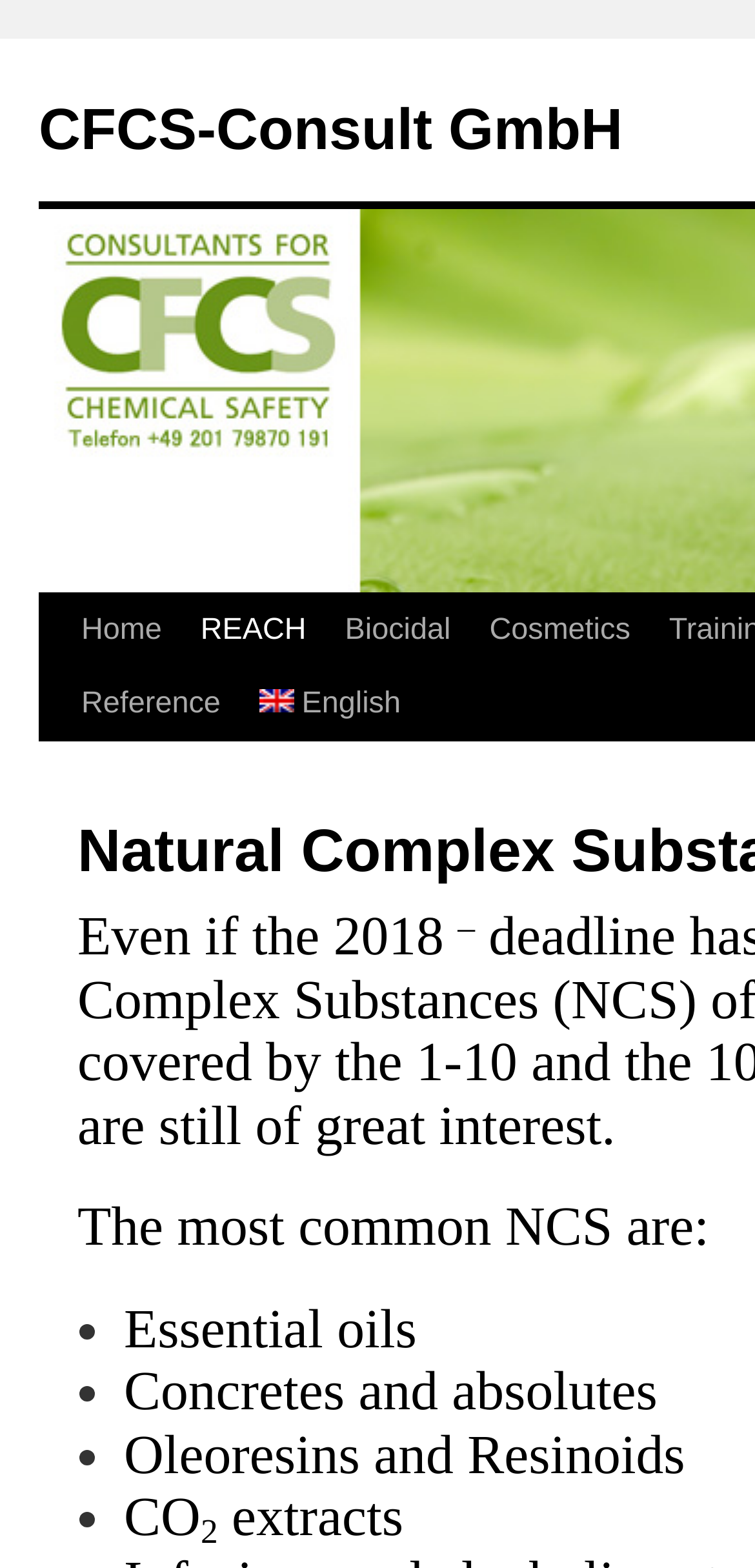Generate a detailed explanation of the webpage's features and information.

The webpage is about Natural Complex Substances, specifically related to CFCS-Consult GmbH. At the top, there is a link to the company's homepage, "CFCS-Consult GmbH", which is positioned near the top left corner of the page. Below it, there is a "Skip to content" link, which is slightly to the right of the company link.

The main navigation menu is located below the company link, with five options: "Home", "REACH", "Biocidal", "Cosmetics", and "Reference". These links are aligned horizontally, with "Home" on the left and "Reference" on the right.

On the right side of the page, there is a language selection option, "English", with a superscript symbol next to it. Below the navigation menu, there is a list of four items, each marked with a bullet point. The list includes "Essential oils", "Concretes and absolutes", "Oleoresins and Resinoids", and "CO extracts". Each list item is positioned below the previous one, with the bullet points aligned vertically.